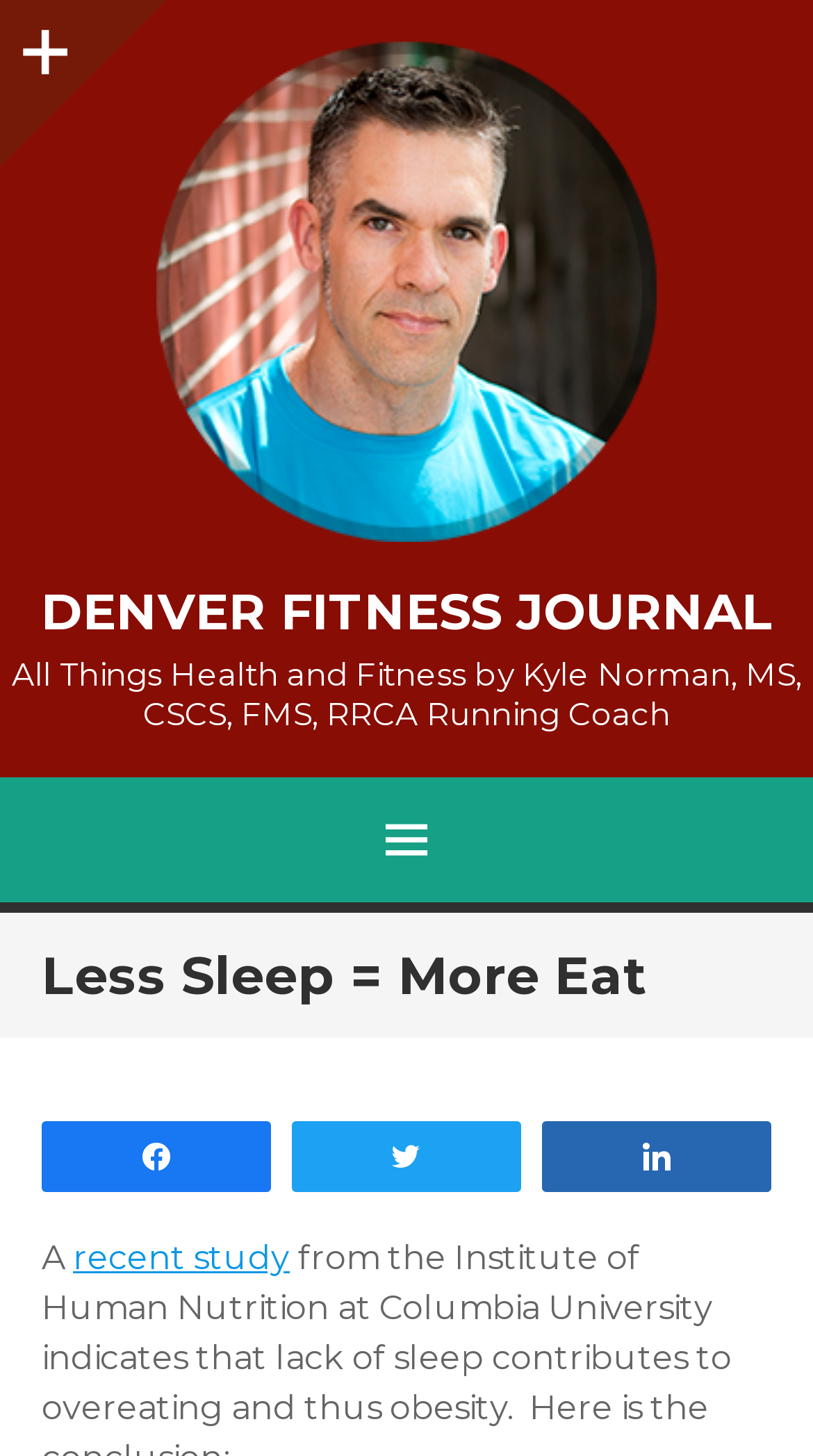Identify and provide the main heading of the webpage.

DENVER FITNESS JOURNAL